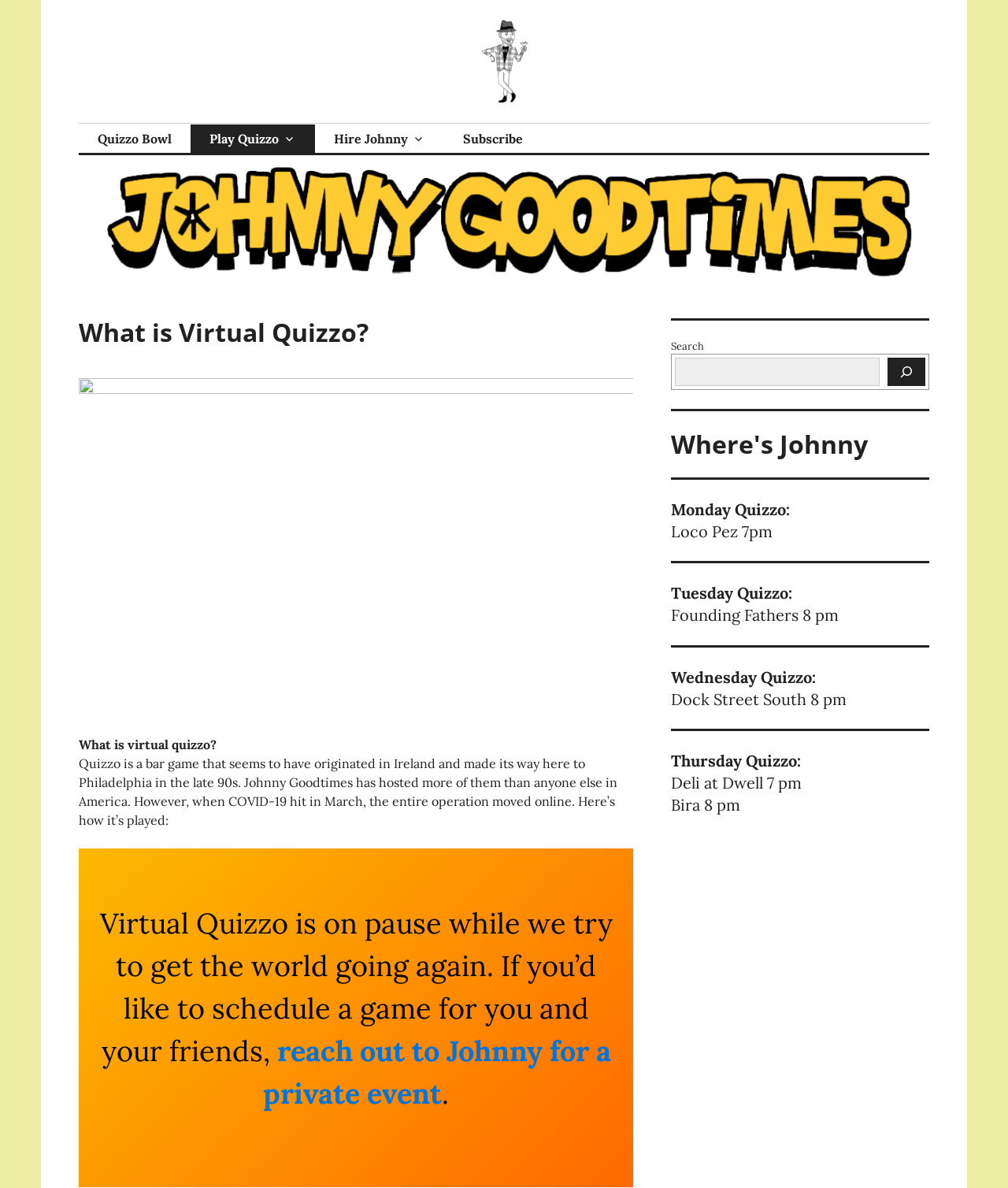Determine the title of the webpage and give its text content.

What is Virtual Quizzo?